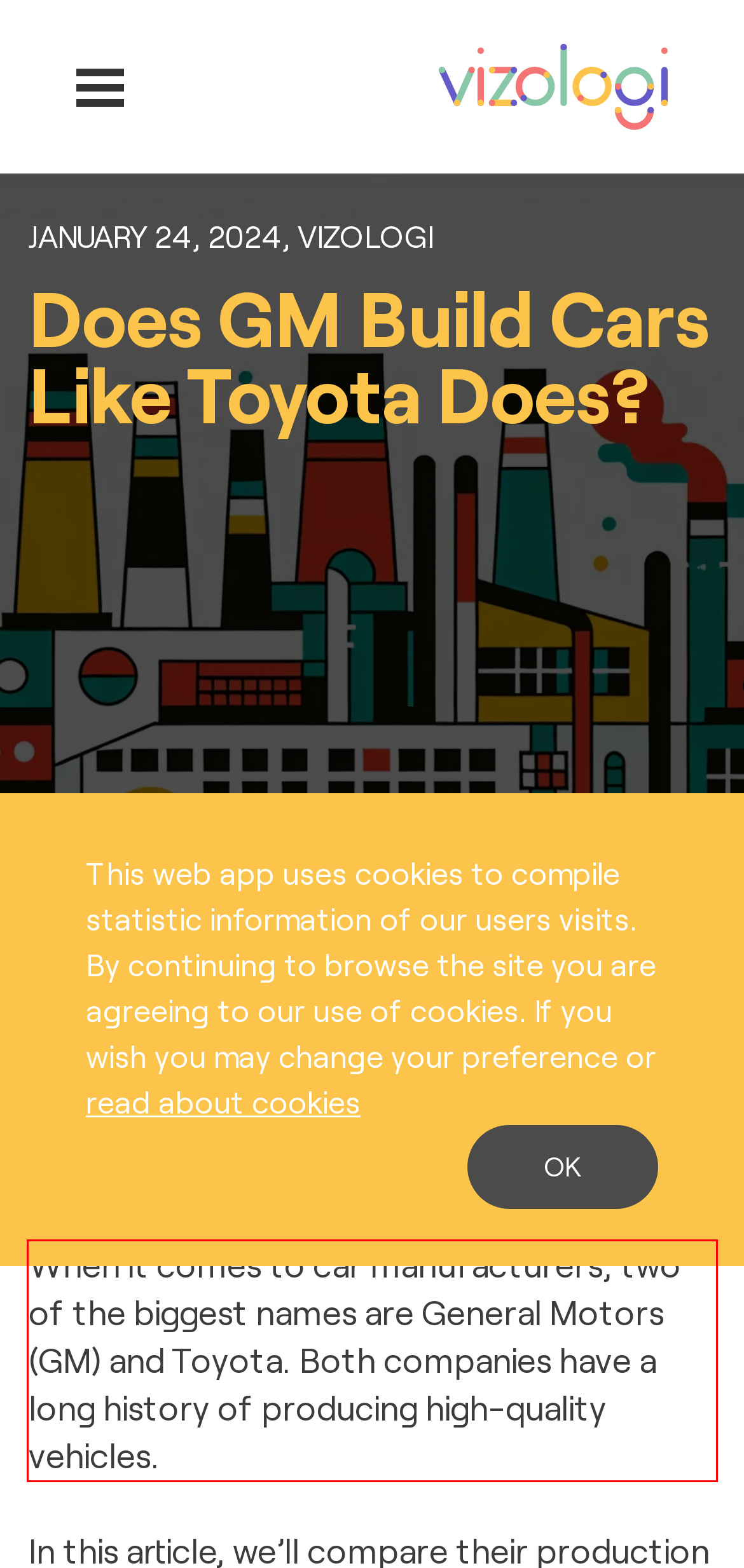Please extract the text content within the red bounding box on the webpage screenshot using OCR.

When it comes to car manufacturers, two of the biggest names are General Motors (GM) and Toyota. Both companies have a long history of producing high-quality vehicles.